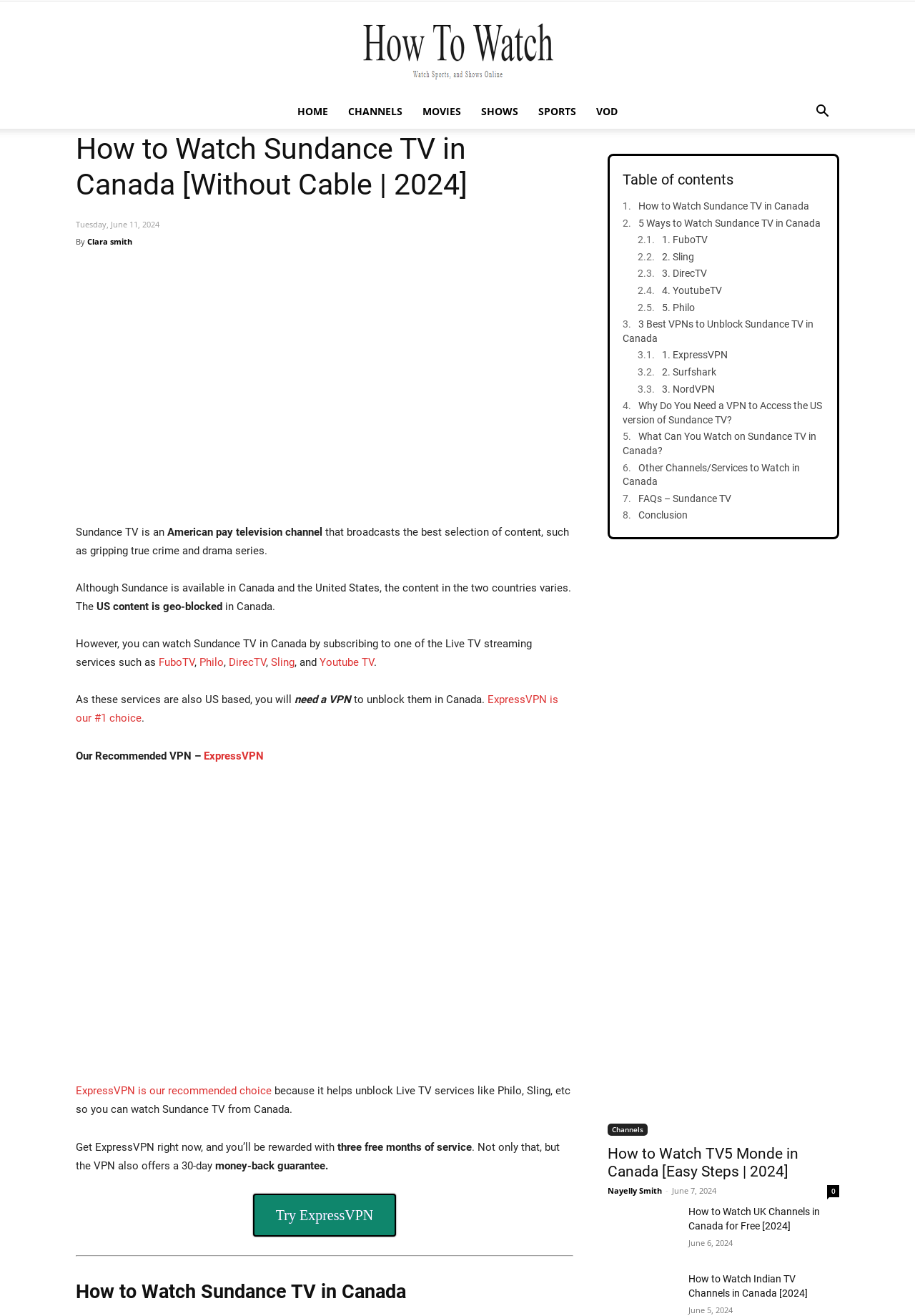What is Sundance TV?
We need a detailed and exhaustive answer to the question. Please elaborate.

Based on the webpage content, Sundance TV is described as an American pay television channel that broadcasts the best selection of content, such as gripping true crime and drama series.